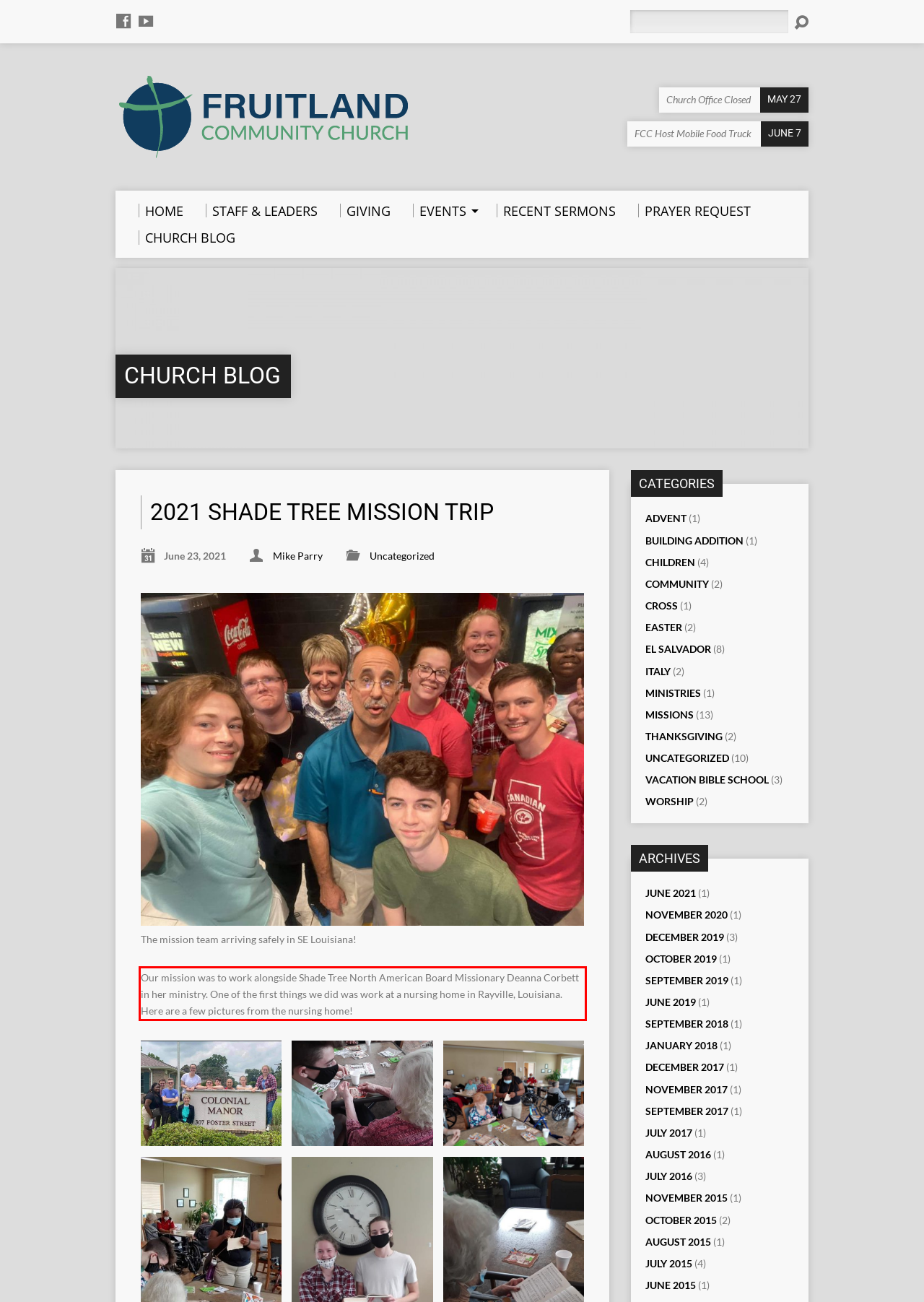Examine the webpage screenshot and use OCR to obtain the text inside the red bounding box.

Our mission was to work alongside Shade Tree North American Board Missionary Deanna Corbett in her ministry. One of the first things we did was work at a nursing home in Rayville, Louisiana. Here are a few pictures from the nursing home!